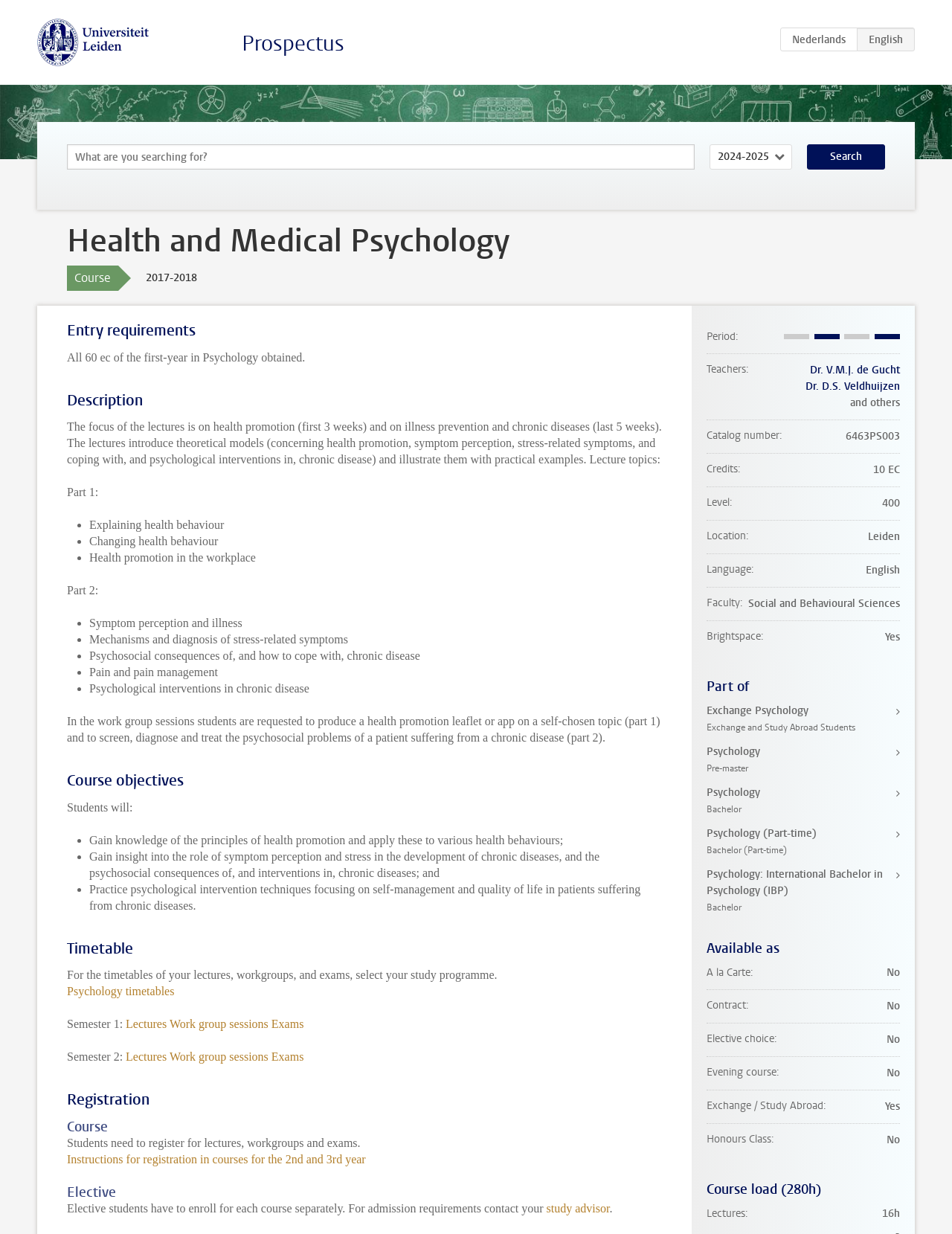Determine the bounding box for the described UI element: "Search".

[0.848, 0.117, 0.93, 0.137]